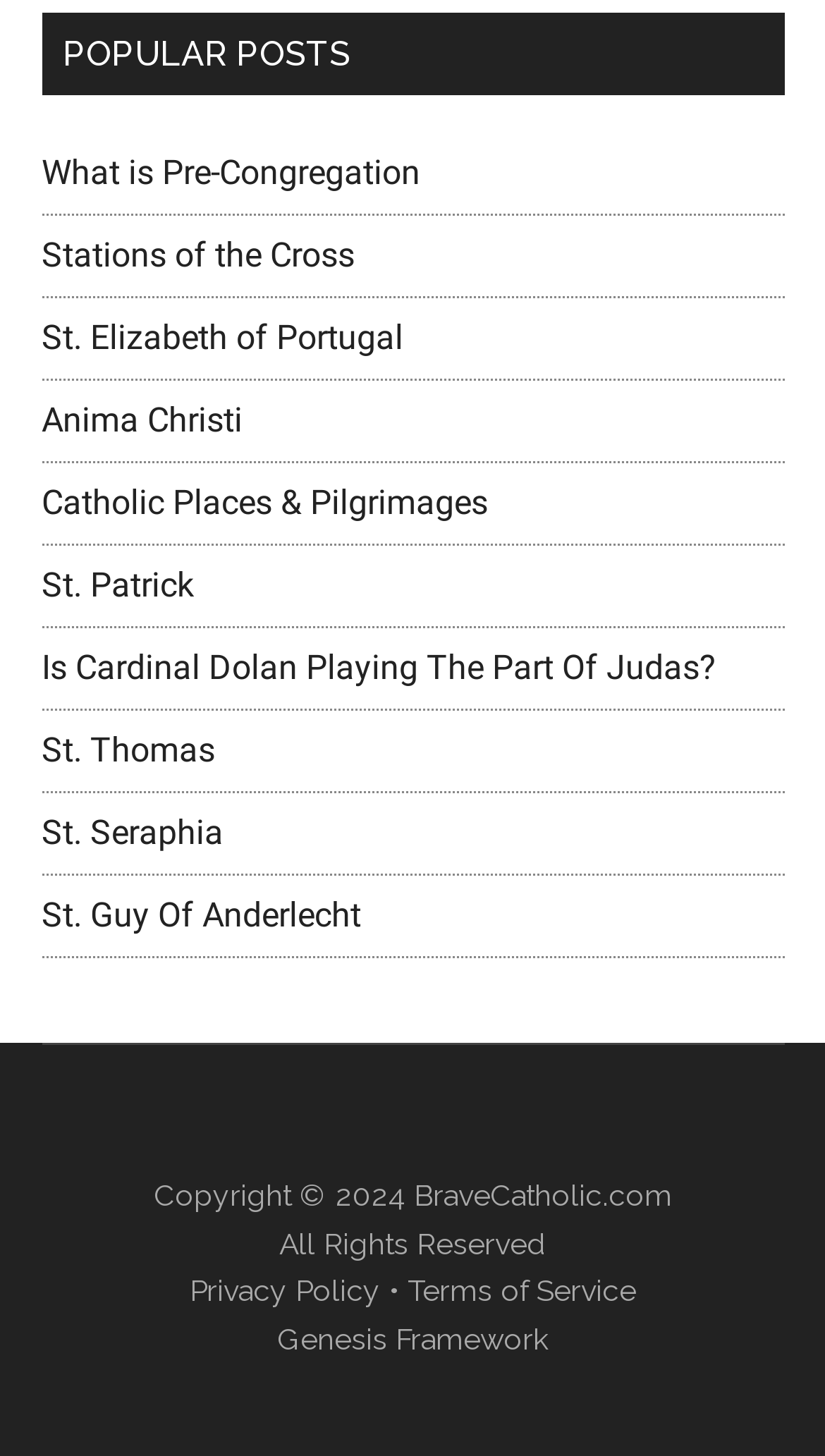Please pinpoint the bounding box coordinates for the region I should click to adhere to this instruction: "view popular posts".

[0.05, 0.008, 0.95, 0.065]